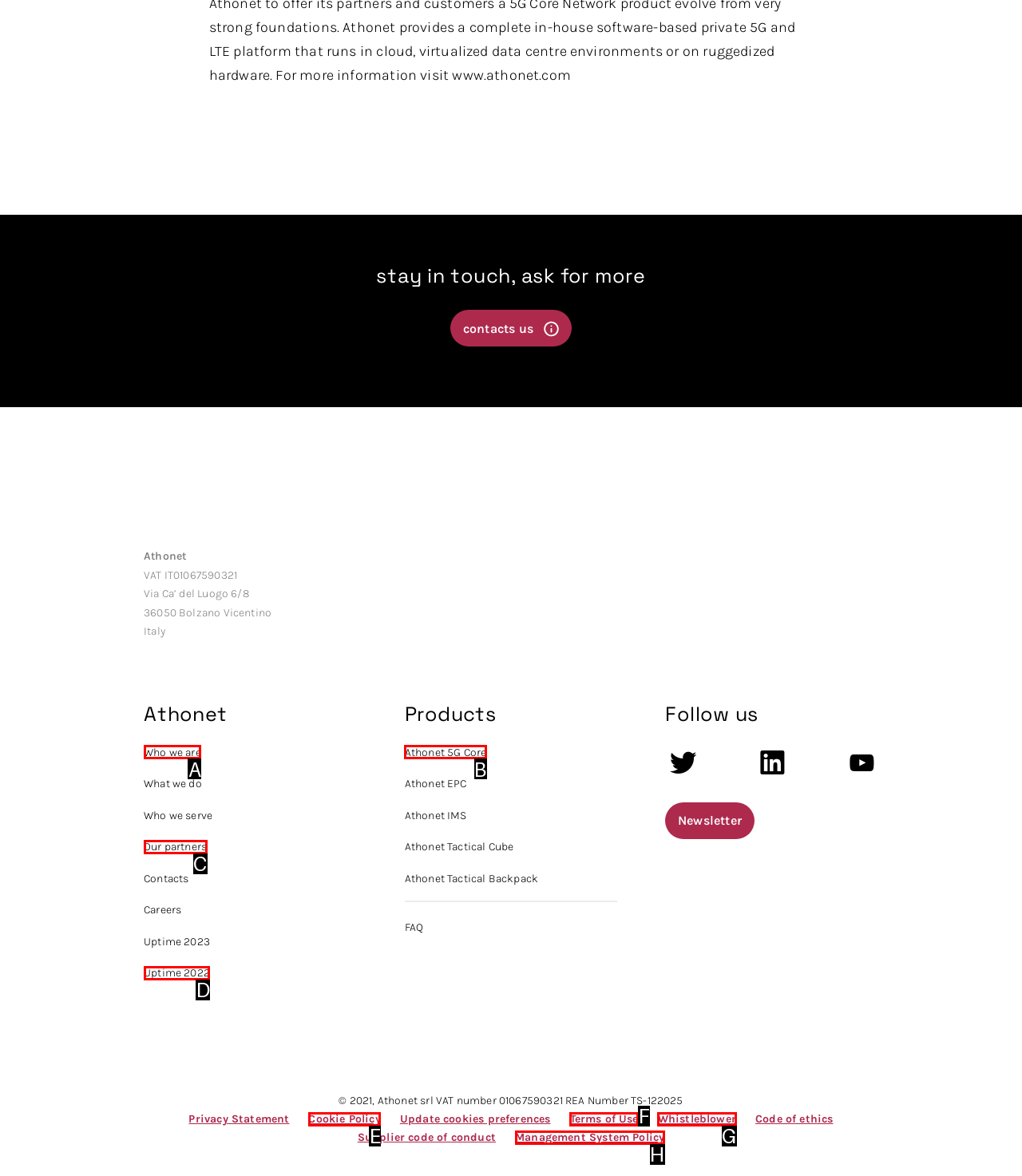Refer to the description: Our partners and choose the option that best fits. Provide the letter of that option directly from the options.

C